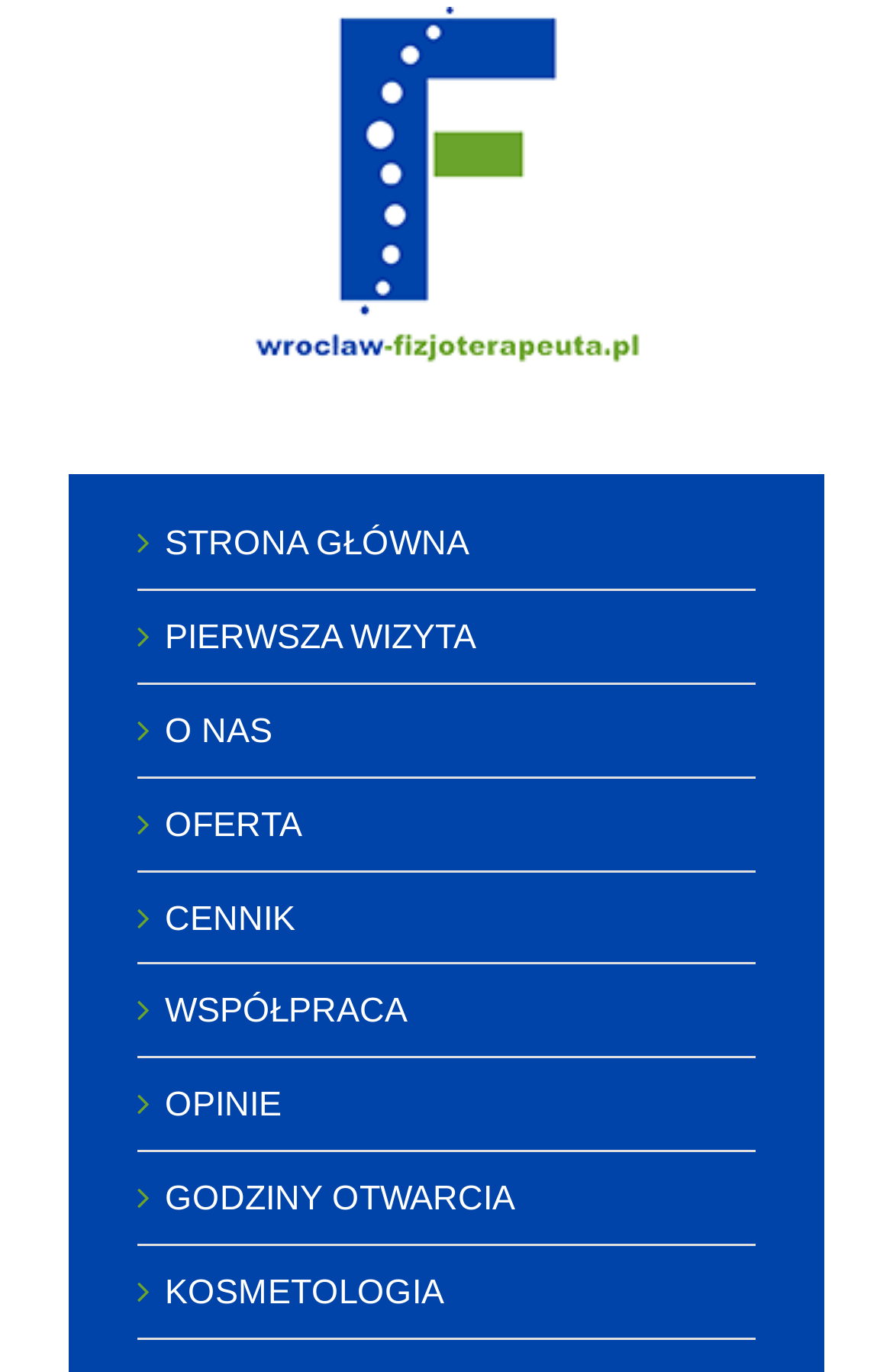Please locate the bounding box coordinates of the region I need to click to follow this instruction: "learn about us".

[0.185, 0.517, 0.305, 0.545]